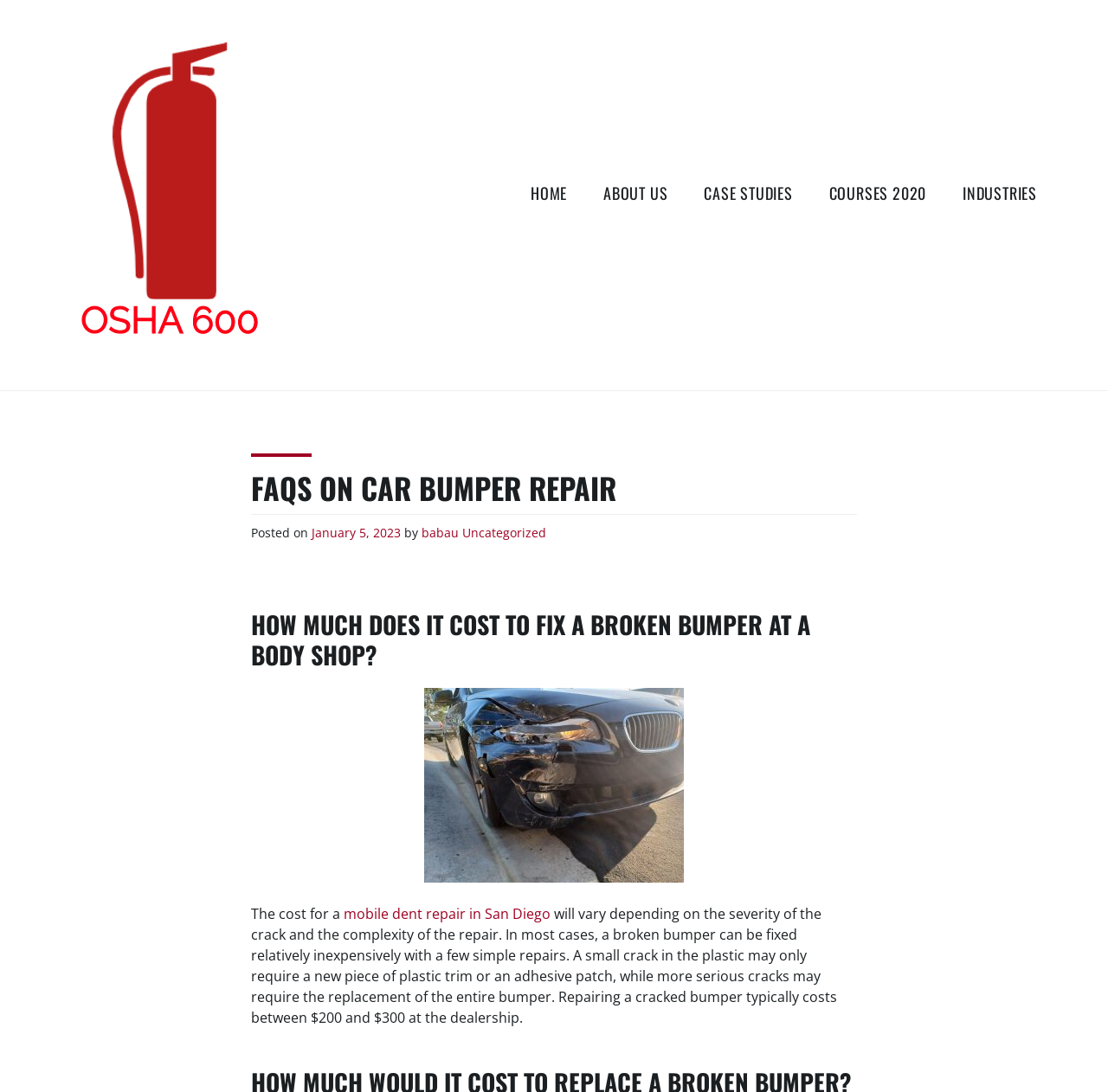What is the name of the business training and education provider?
Answer the question with detailed information derived from the image.

I found the answer by looking at the top-left corner of the webpage, where there is a logo and a link with the text 'Osha 600 Business Training & Education'. This suggests that Osha 600 is the name of the business training and education provider.